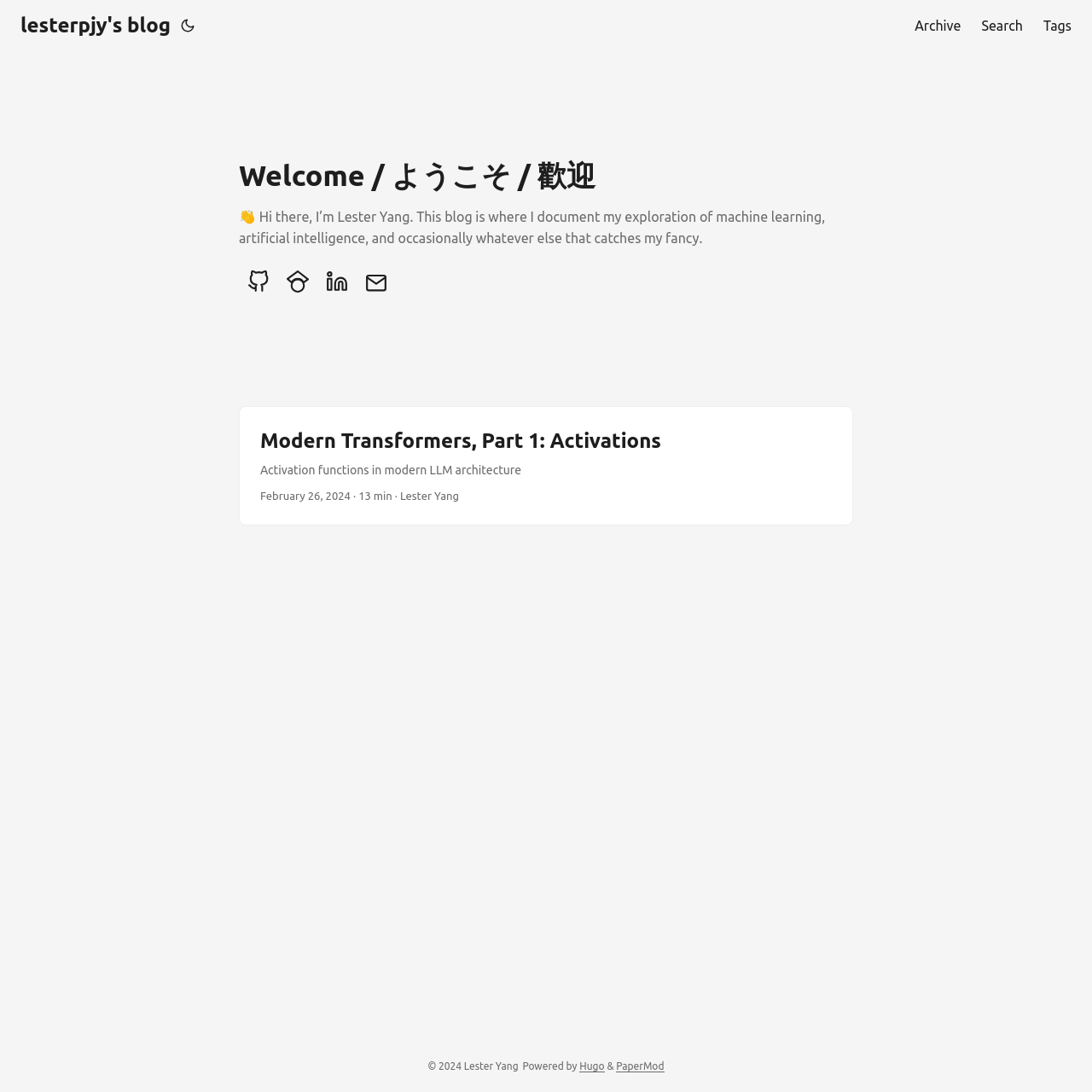Determine the bounding box coordinates of the clickable area required to perform the following instruction: "view tags". The coordinates should be represented as four float numbers between 0 and 1: [left, top, right, bottom].

[0.955, 0.0, 0.981, 0.047]